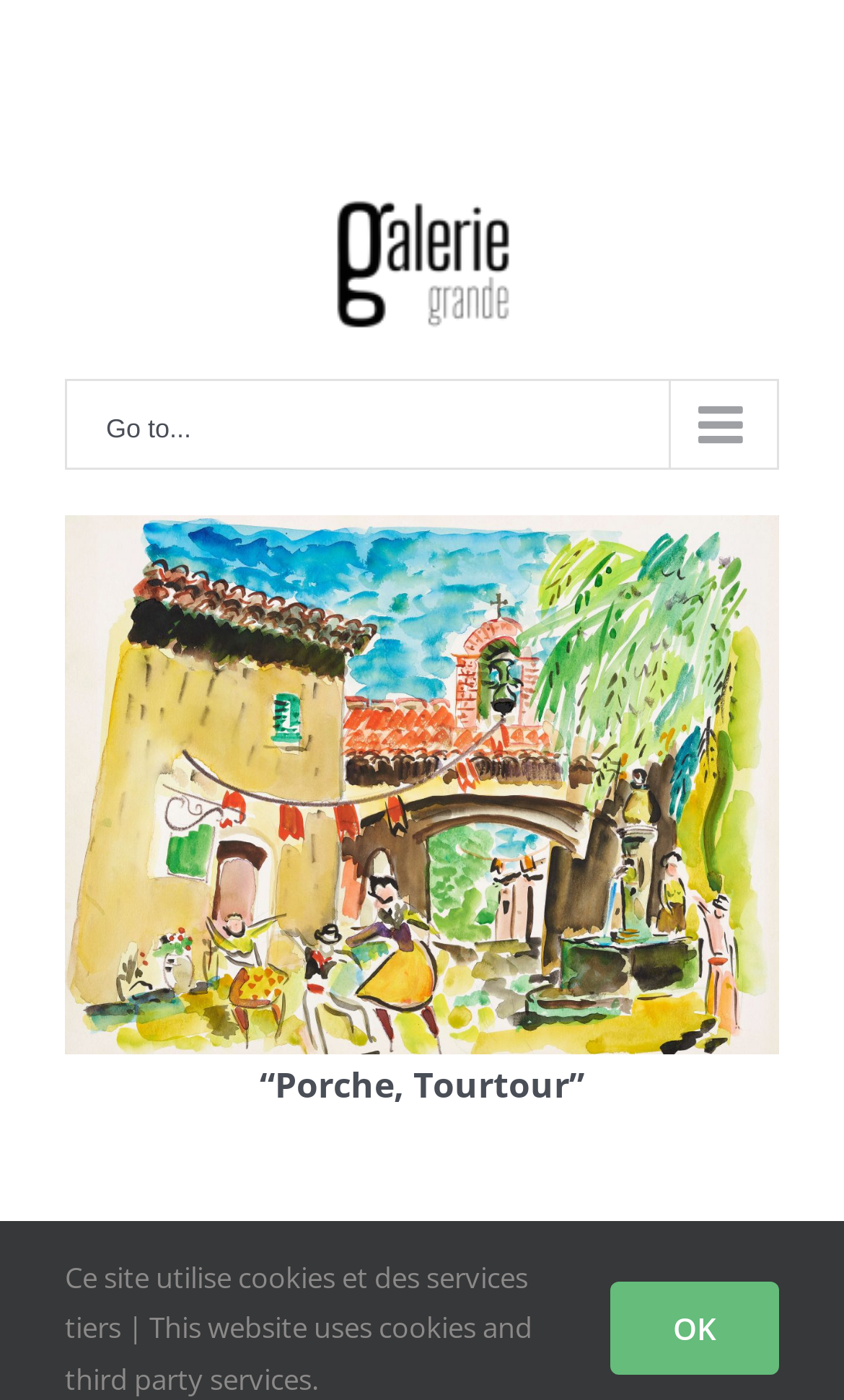What type of products are featured on the webpage?
Analyze the image and provide a thorough answer to the question.

I found a heading element with the text 'Limited editions' which is a child of the main navigation element. This suggests that the webpage features limited edition products.